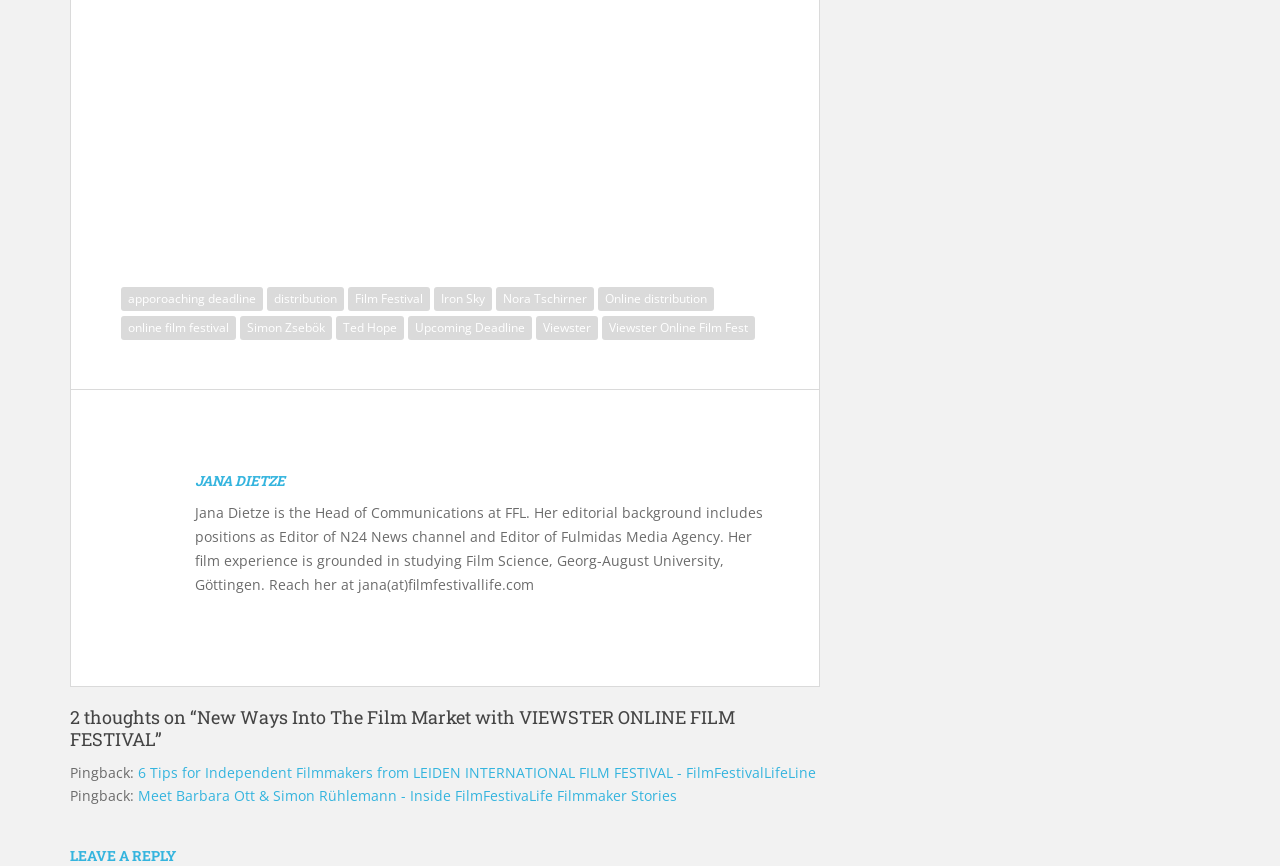Using the description "contact", predict the bounding box of the relevant HTML element.

None